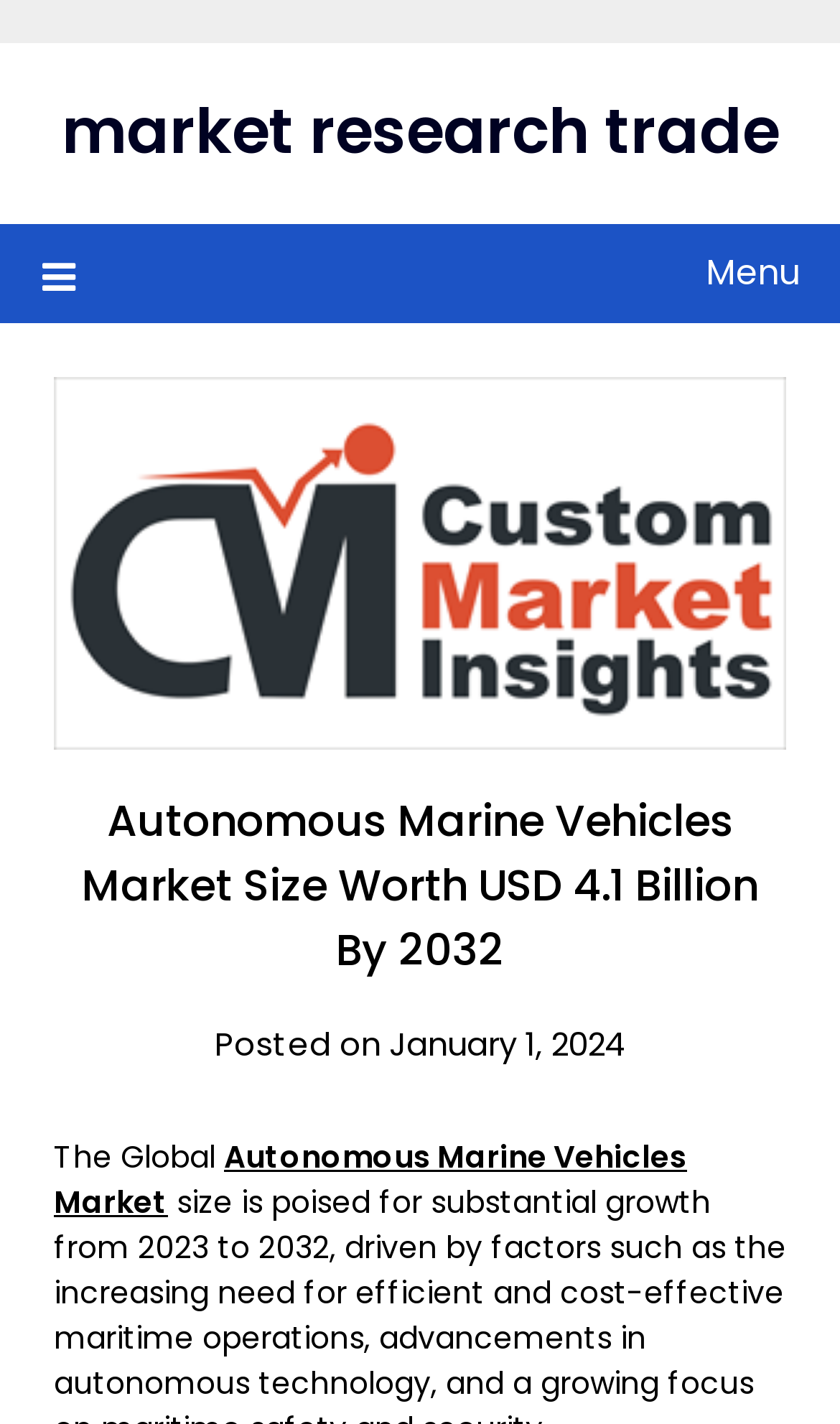Write a detailed summary of the webpage, including text, images, and layout.

The webpage appears to be a market research report focused on the Autonomous Marine Vehicles Market. At the top-left corner, there is a menu icon represented by '\uf0c9' which is not expanded. To the right of the menu icon, there is a link to "market research trade" which spans almost the entire width of the page.

Below the menu icon, there is an image of "Custom Market Insights" which takes up a significant portion of the page. Above the image, there is a header section that contains the title "Autonomous Marine Vehicles Market Size Worth USD 4.1 Billion By 2032" in a large font size. This title is followed by a smaller text "Posted on January 1, 2024" which indicates the publication date of the report.

Below the header section, there is a brief introduction to the report which starts with the text "The Global ". This is followed by a link to "Autonomous Marine Vehicles Market" which suggests that the report provides more information about this market.